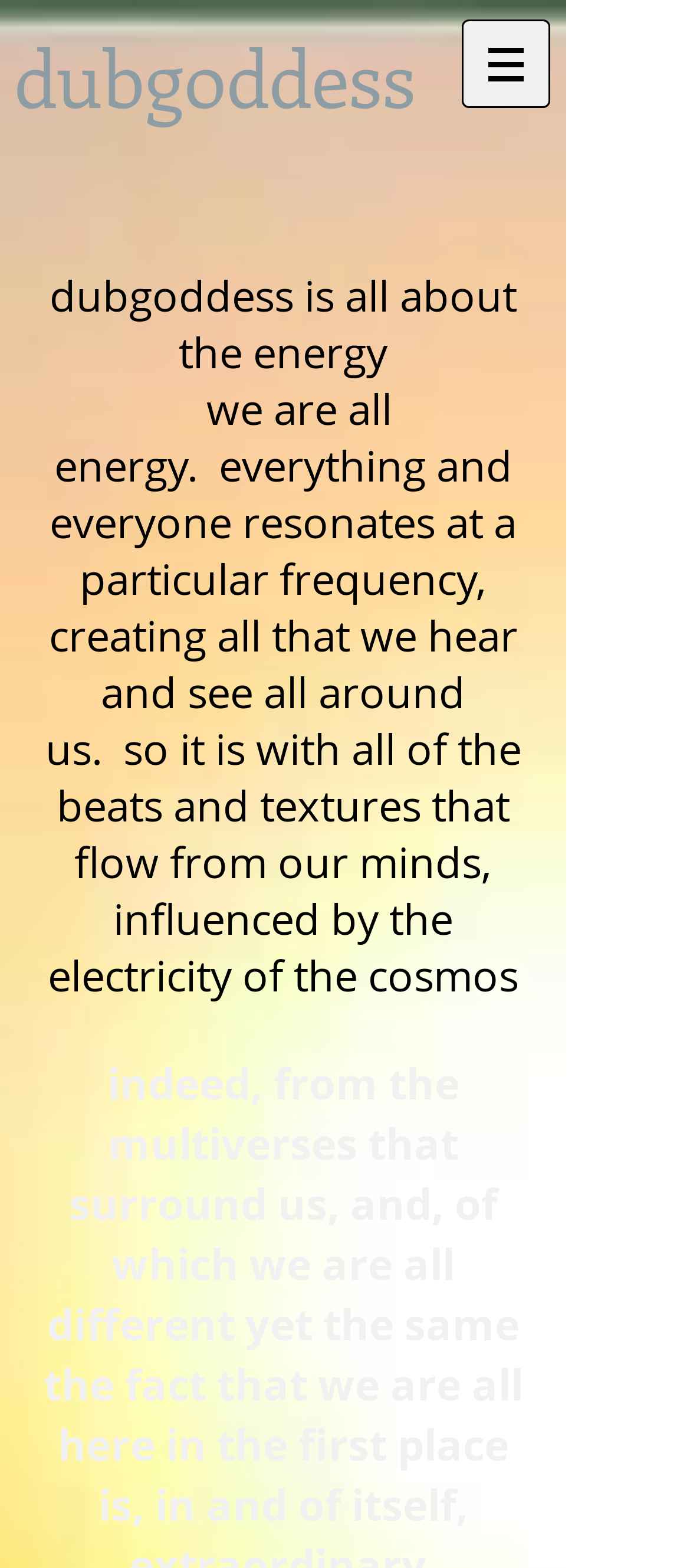Use a single word or phrase to respond to the question:
How many paragraphs of text are on the webpage?

3